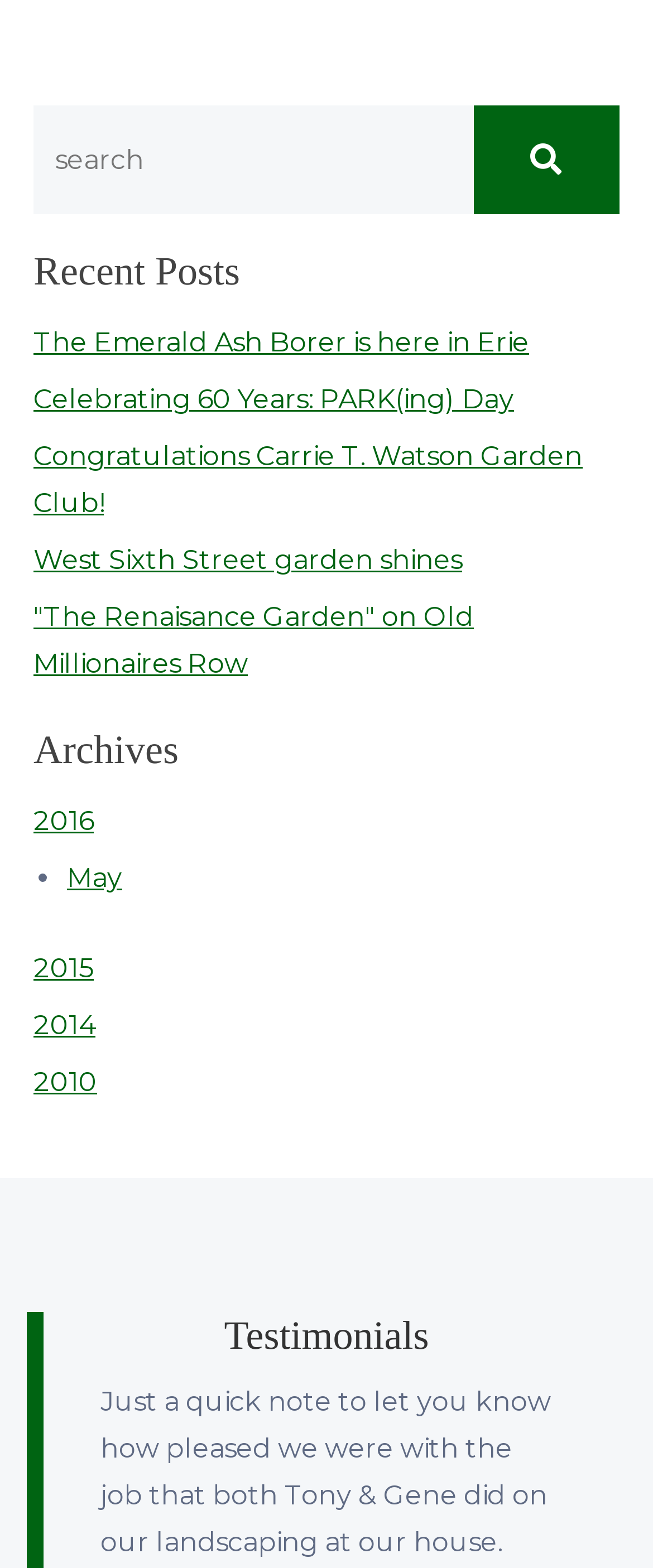What is the title of the last section?
Give a one-word or short phrase answer based on the image.

Testimonials